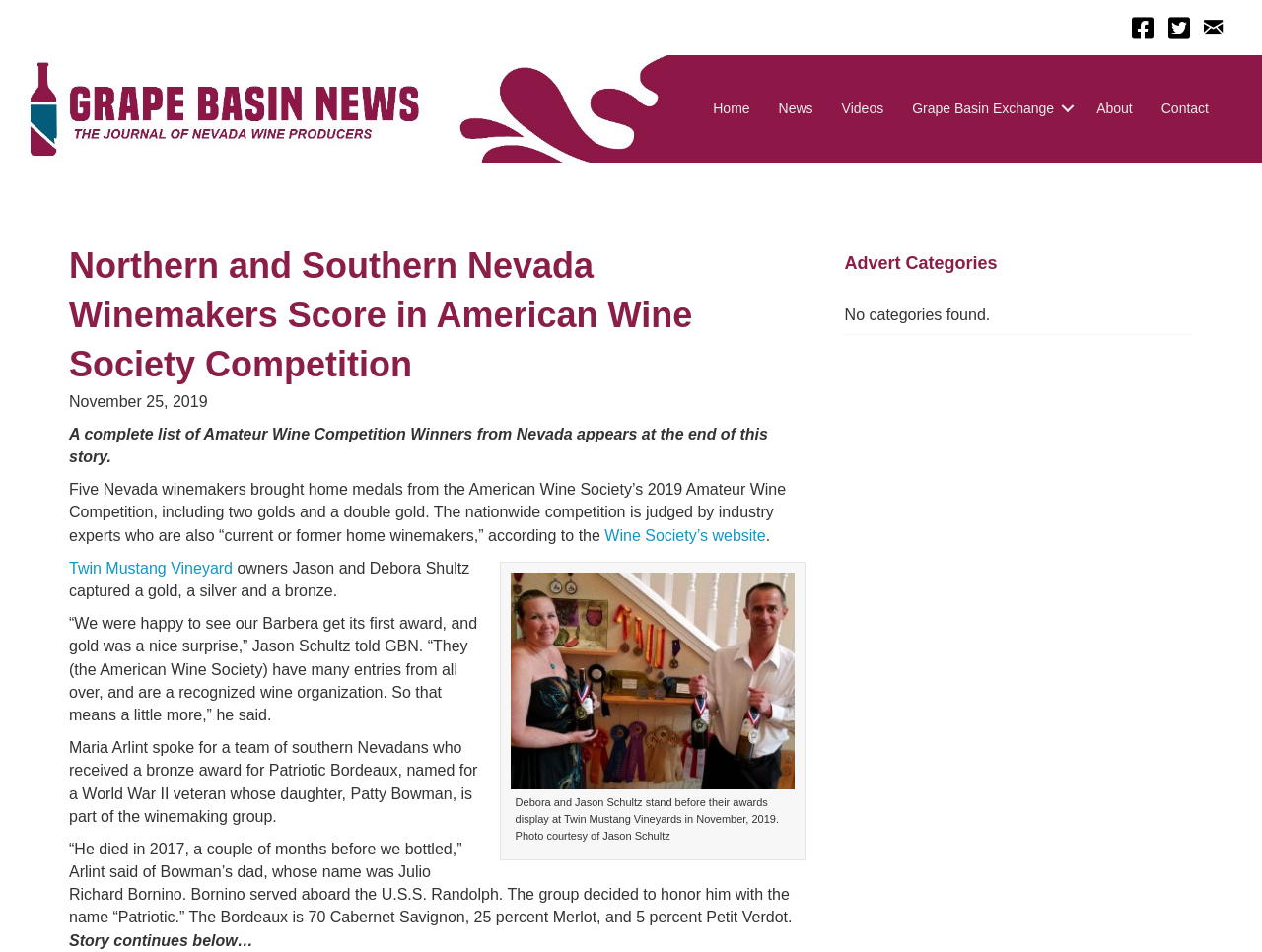Please find the bounding box coordinates for the clickable element needed to perform this instruction: "Click the Home link".

None